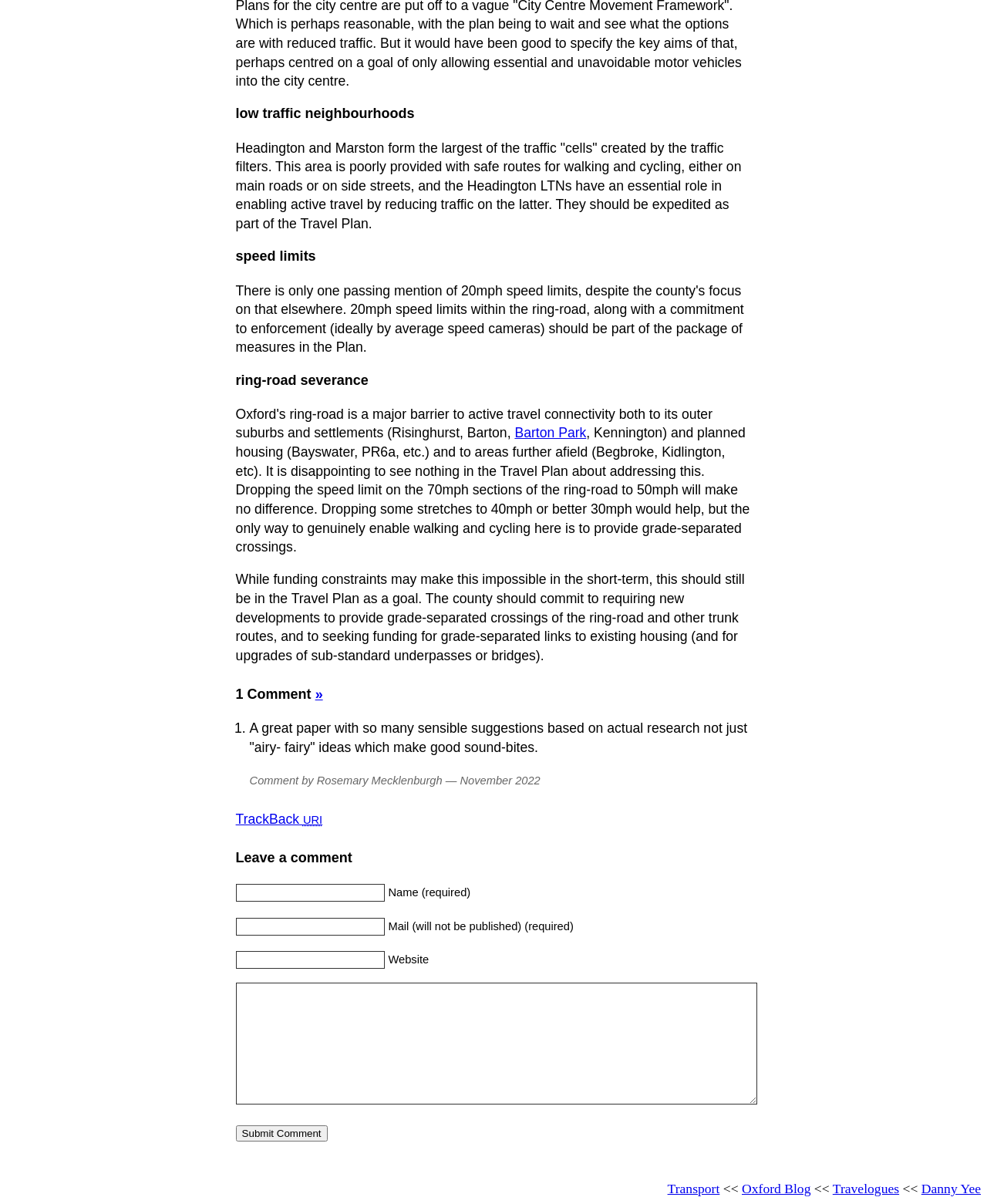Can you find the bounding box coordinates of the area I should click to execute the following instruction: "Go to the 'Oxford Blog' page"?

[0.752, 0.981, 0.821, 0.994]